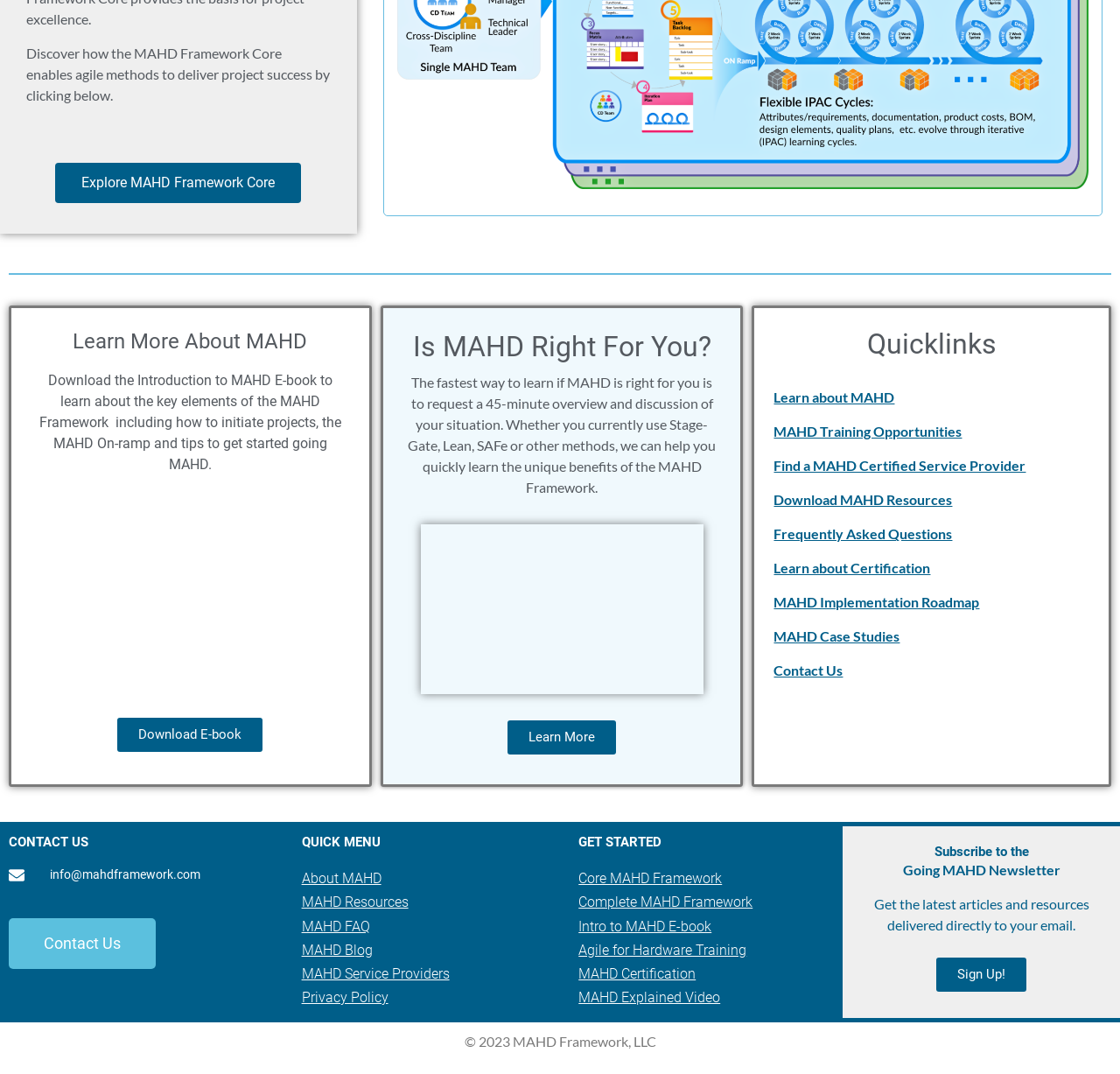Determine the bounding box coordinates of the area to click in order to meet this instruction: "Learn More".

[0.453, 0.671, 0.55, 0.702]